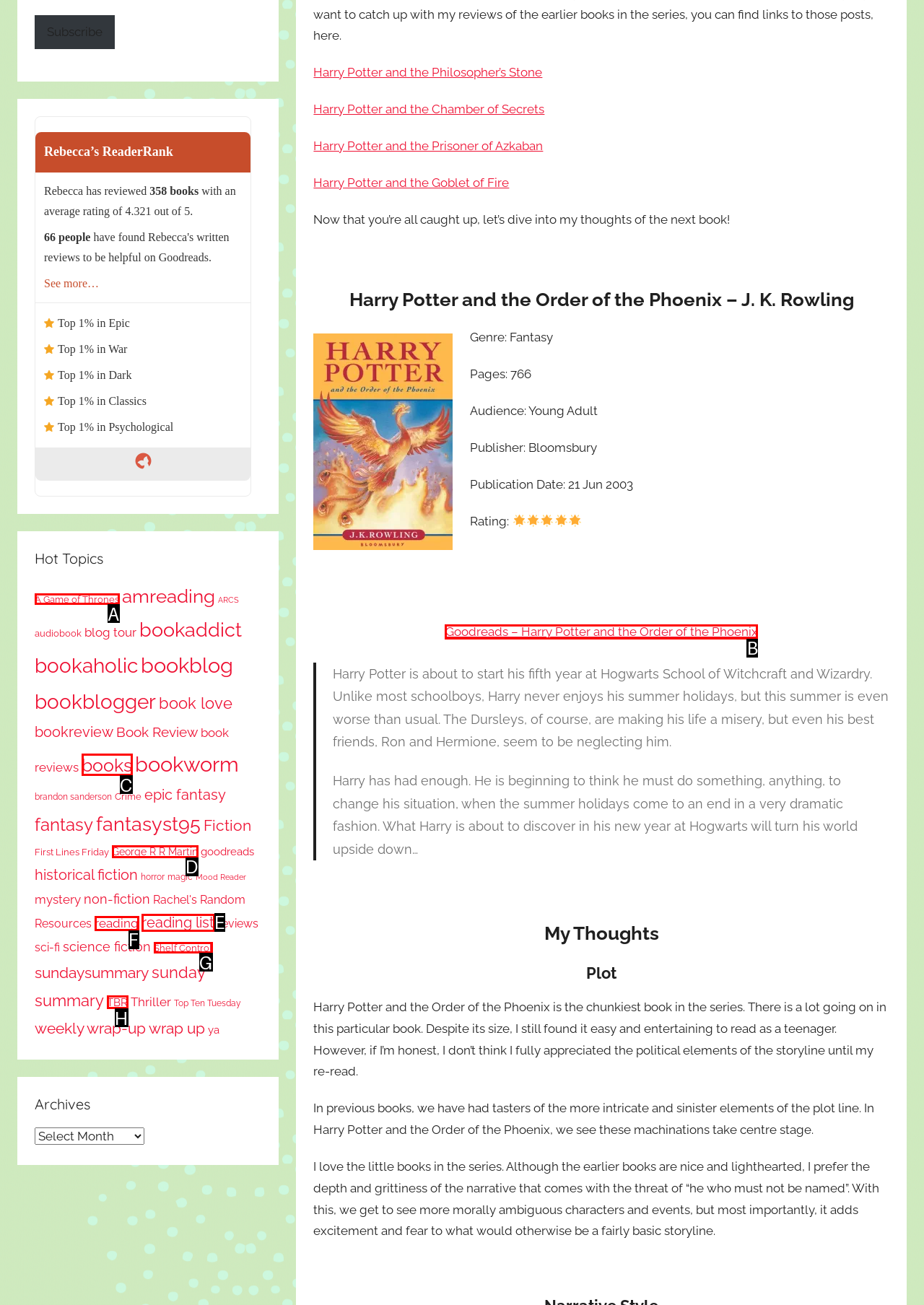Given the description: George R R Martin
Identify the letter of the matching UI element from the options.

D